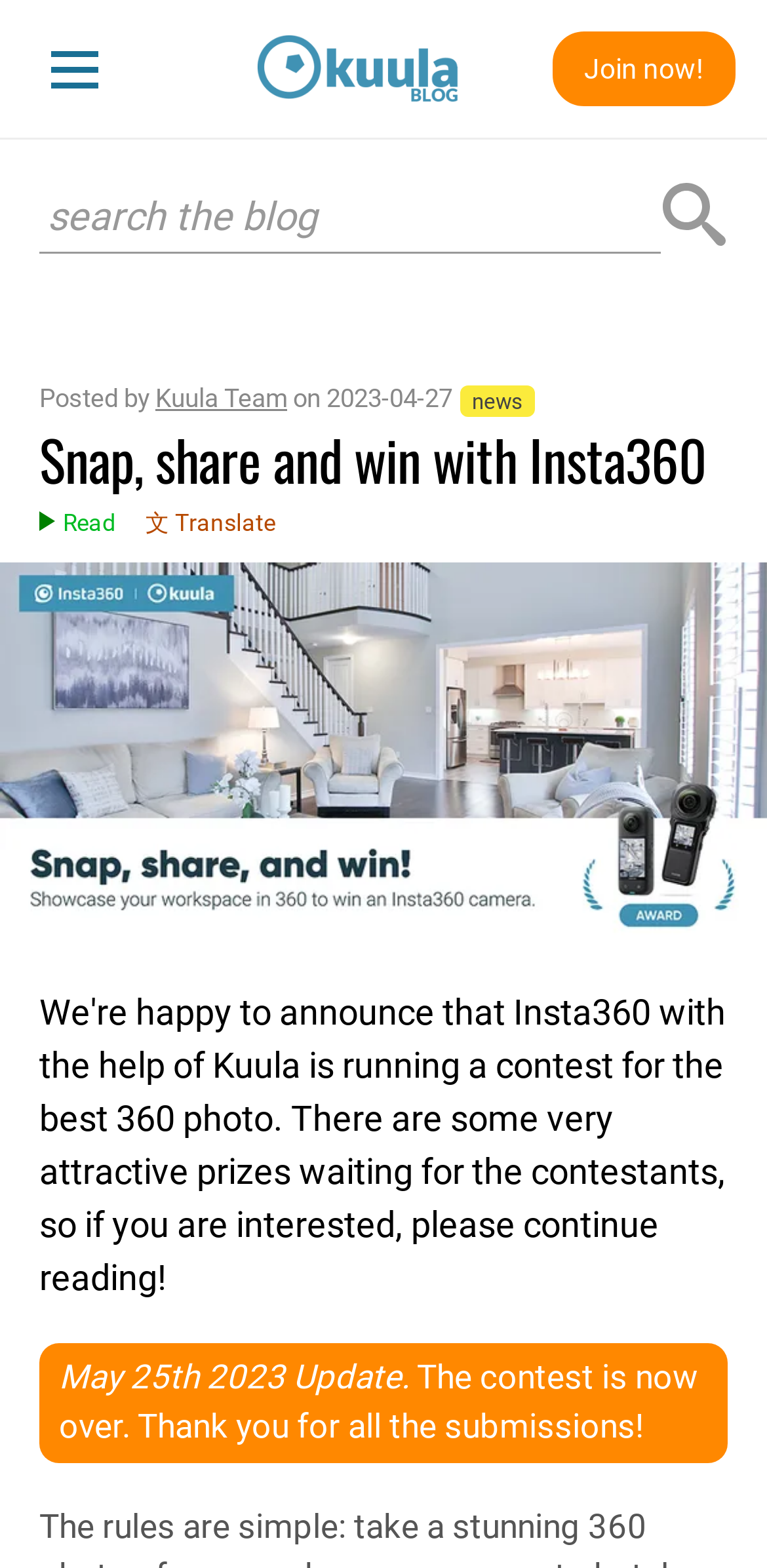What is the category of the blog post?
Using the visual information, respond with a single word or phrase.

news